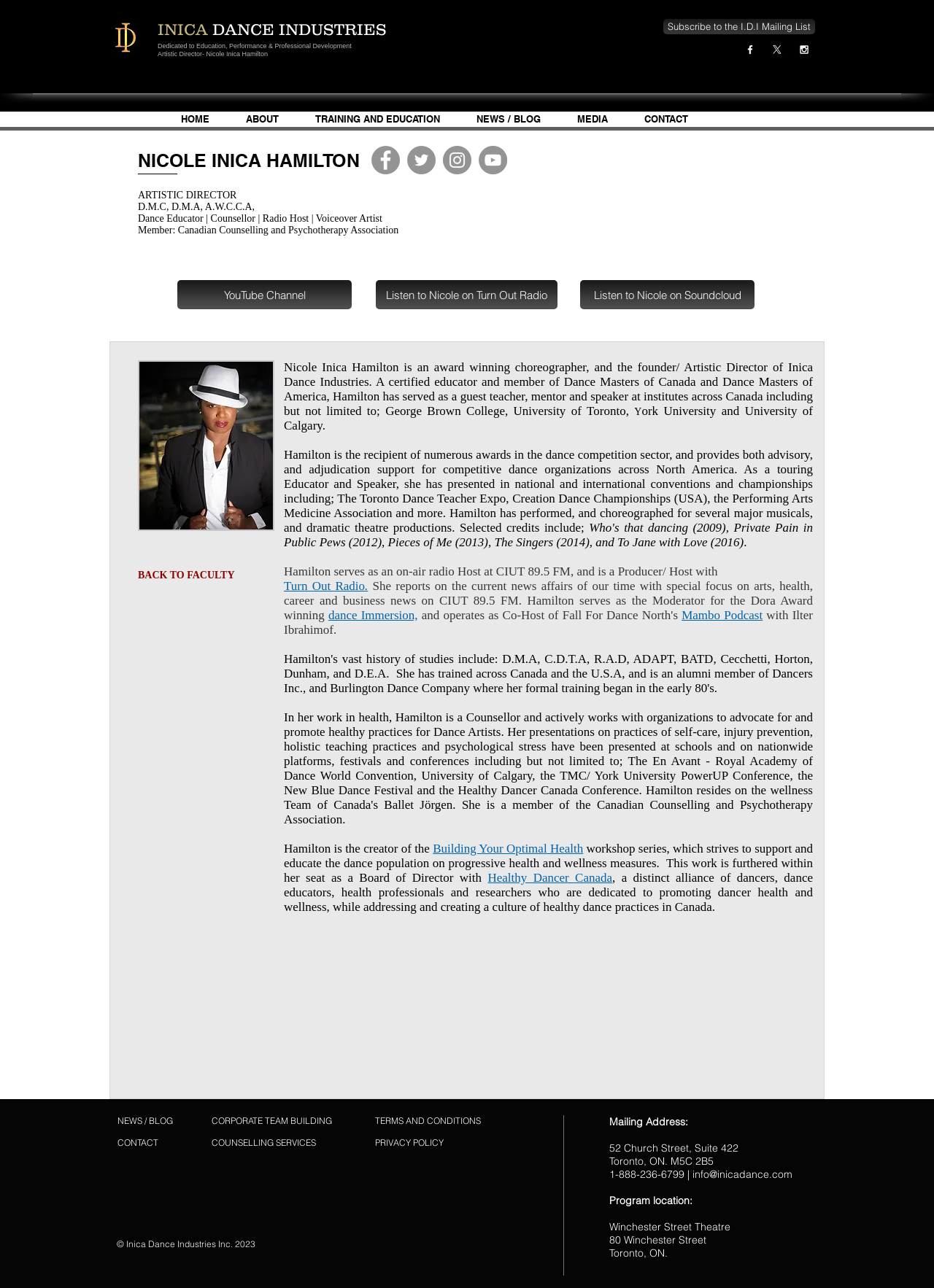What is the name of the artistic director?
Please elaborate on the answer to the question with detailed information.

The name of the artistic director can be found in the heading element with the text 'NICOLE INICA HAMILTON' located at the top of the webpage.